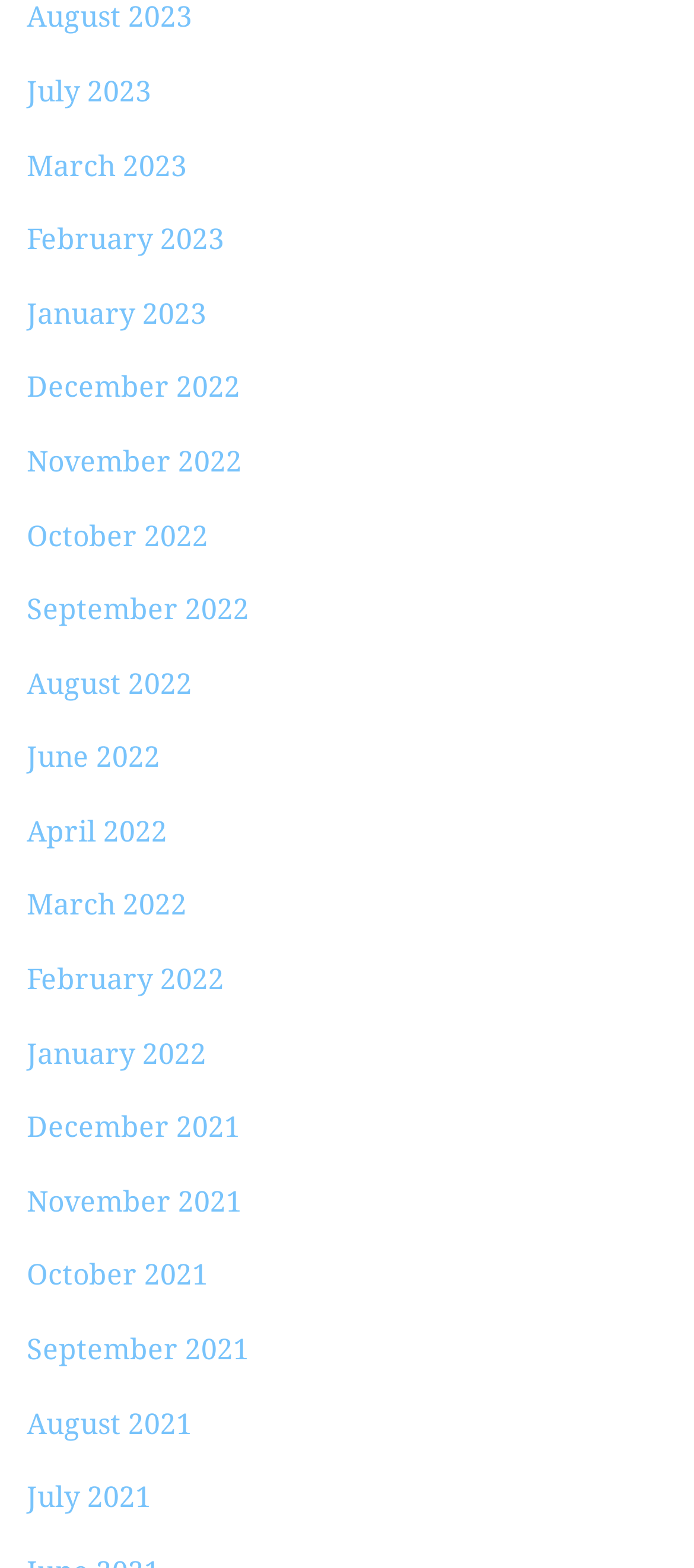Please identify the bounding box coordinates of the area I need to click to accomplish the following instruction: "access February 2023".

[0.038, 0.142, 0.323, 0.164]